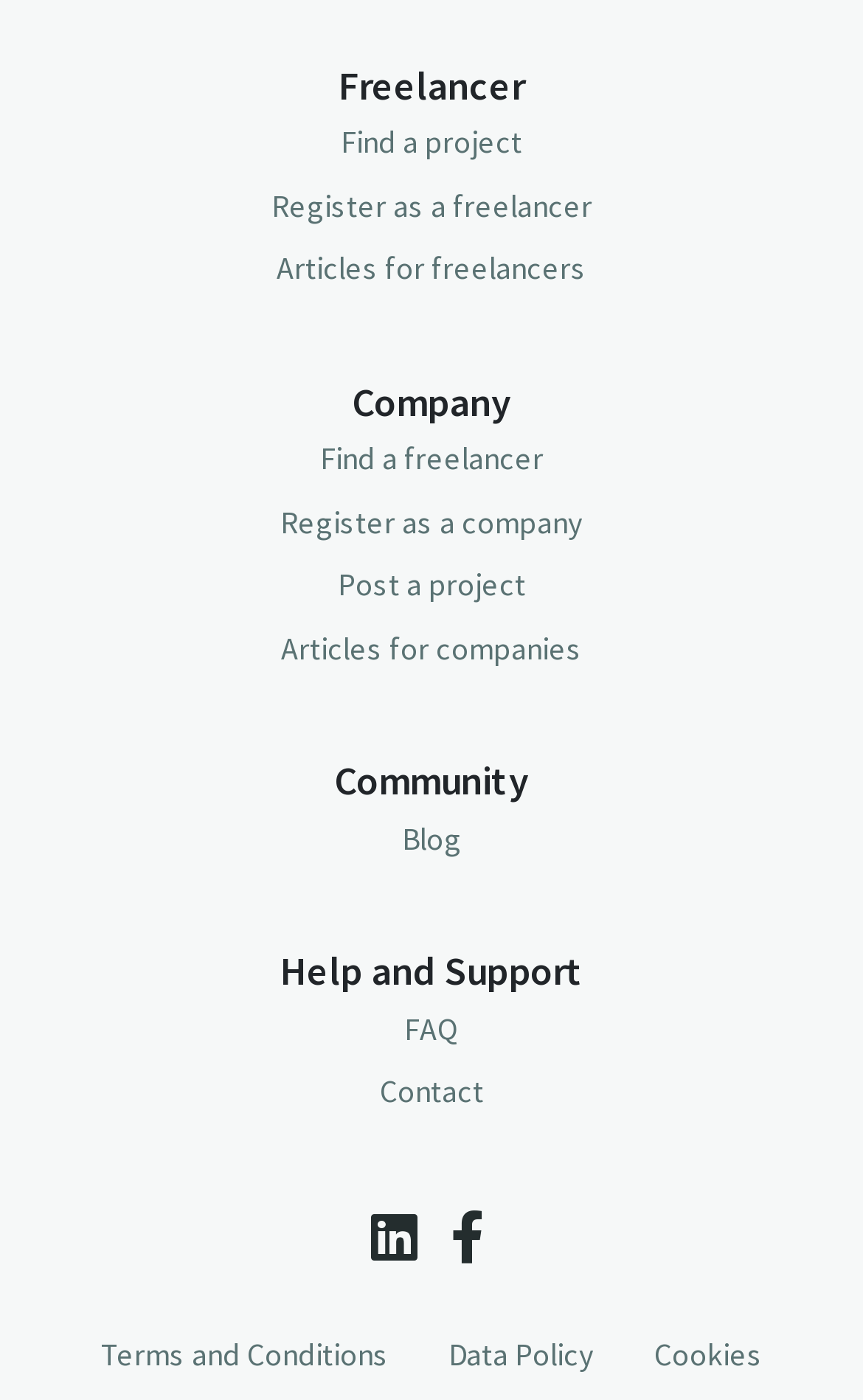Using the element description: "Cookies", determine the bounding box coordinates for the specified UI element. The coordinates should be four float numbers between 0 and 1, [left, top, right, bottom].

[0.758, 0.953, 0.883, 0.981]